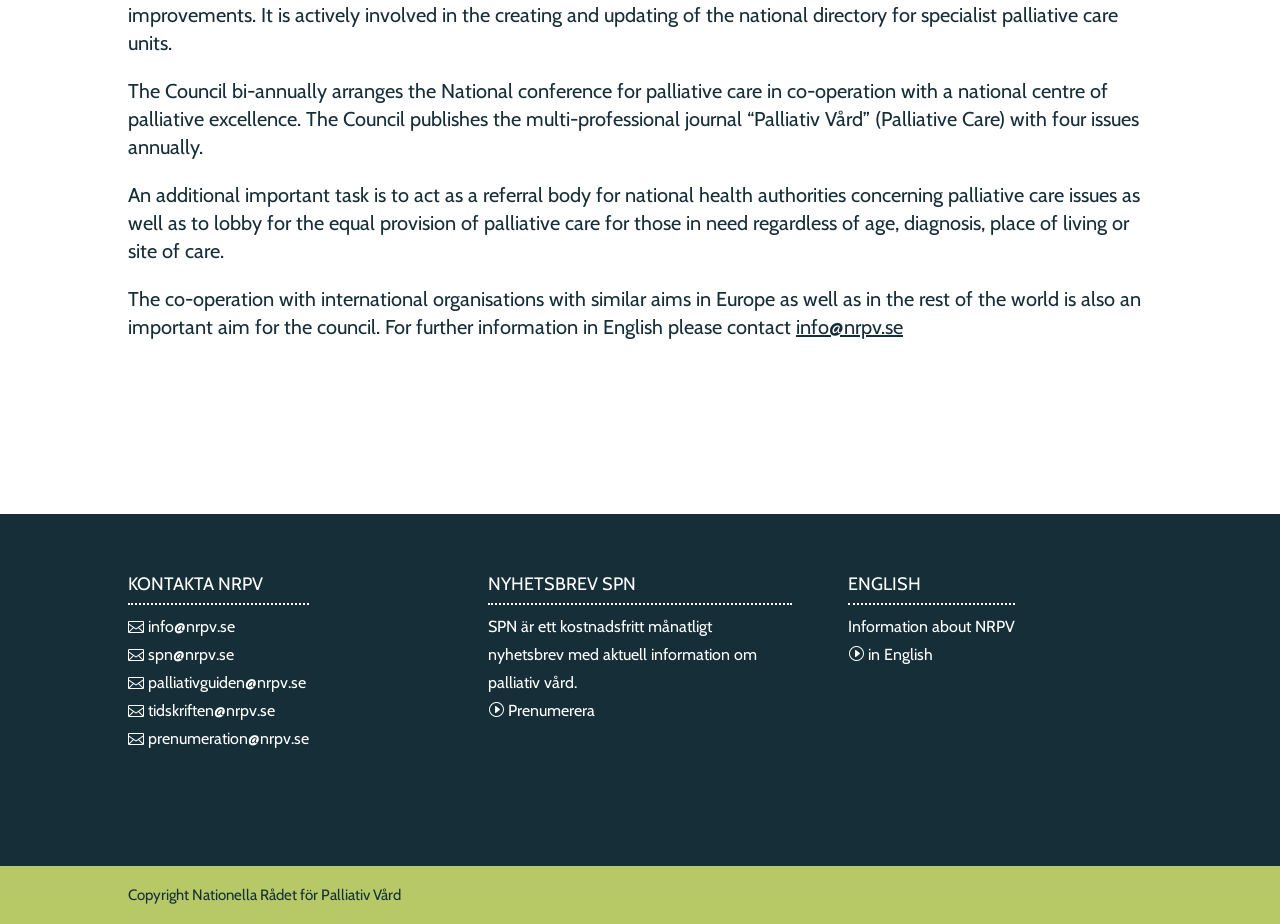Determine the bounding box coordinates of the UI element that matches the following description: "in English". The coordinates should be four float numbers between 0 and 1 in the format [left, top, right, bottom].

[0.663, 0.698, 0.729, 0.719]